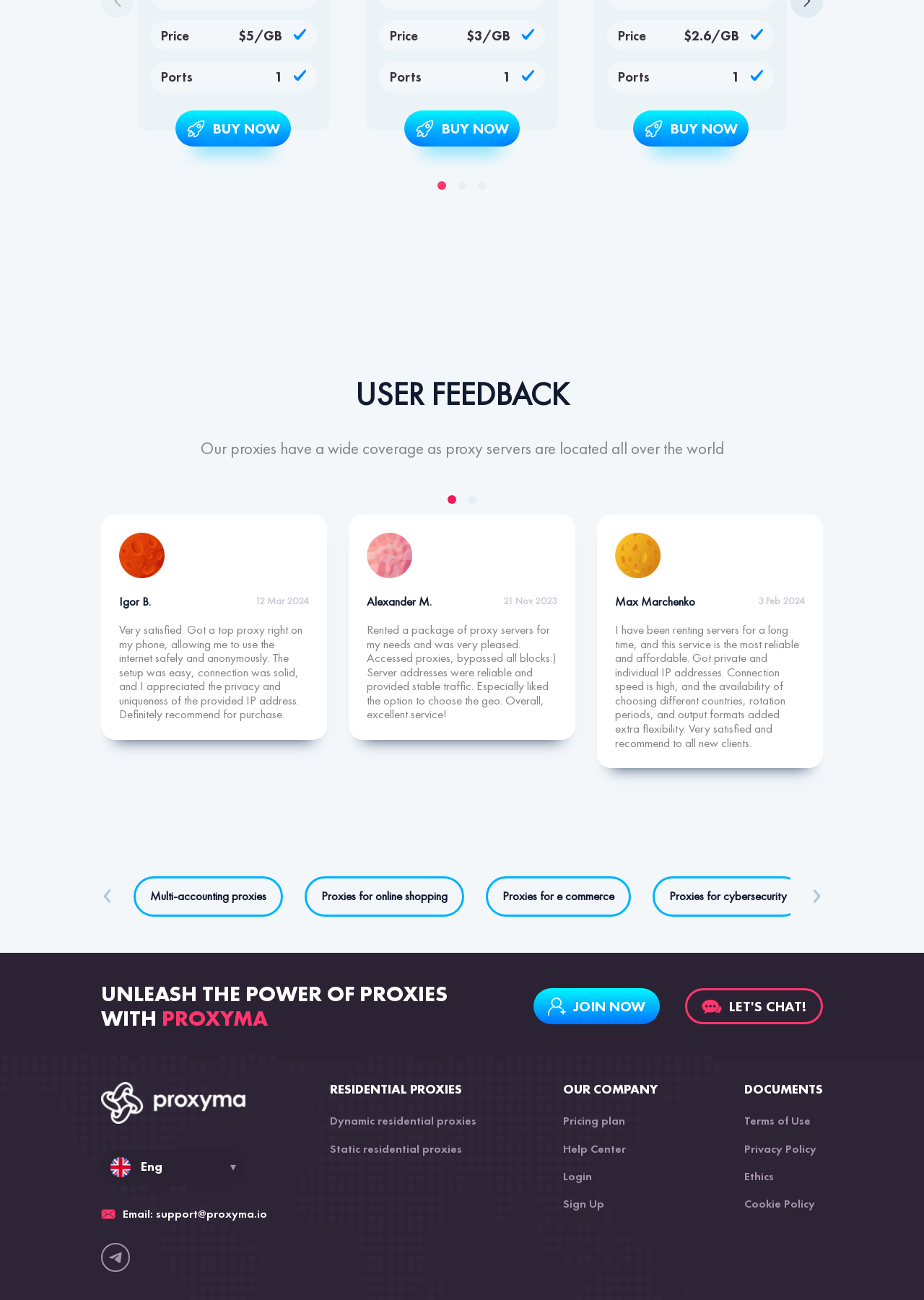What is the topic of the user feedback section?
Kindly answer the question with as much detail as you can.

I found the answer by reading the user feedback section, which contains reviews and testimonials about proxy servers.